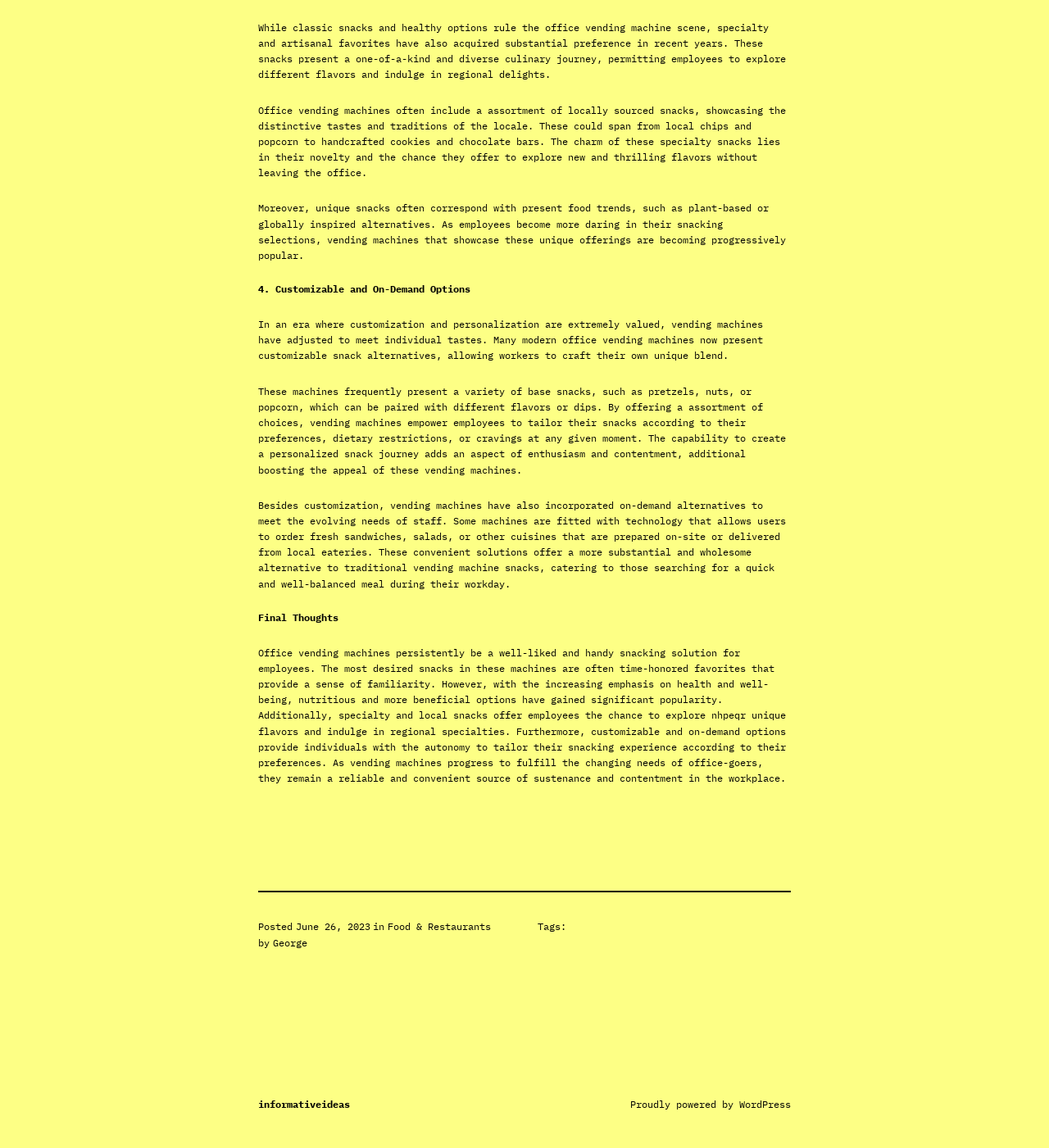Identify the bounding box for the given UI element using the description provided. Coordinates should be in the format (top-left x, top-left y, bottom-right x, bottom-right y) and must be between 0 and 1. Here is the description: Food & Restaurants

[0.369, 0.802, 0.468, 0.812]